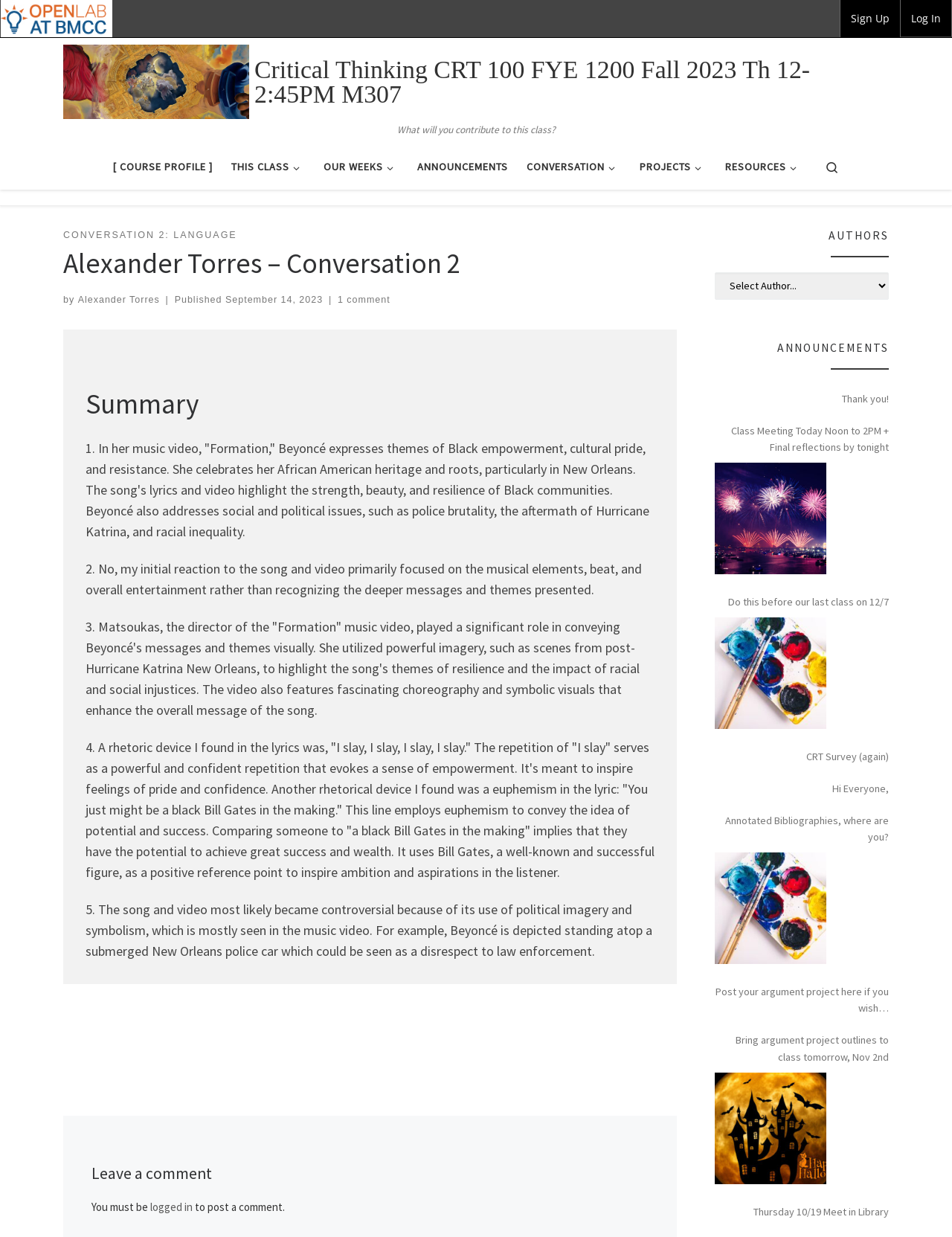Pinpoint the bounding box coordinates of the clickable area needed to execute the instruction: "Click on the 'Log In' link". The coordinates should be specified as four float numbers between 0 and 1, i.e., [left, top, right, bottom].

[0.946, 0.0, 1.0, 0.03]